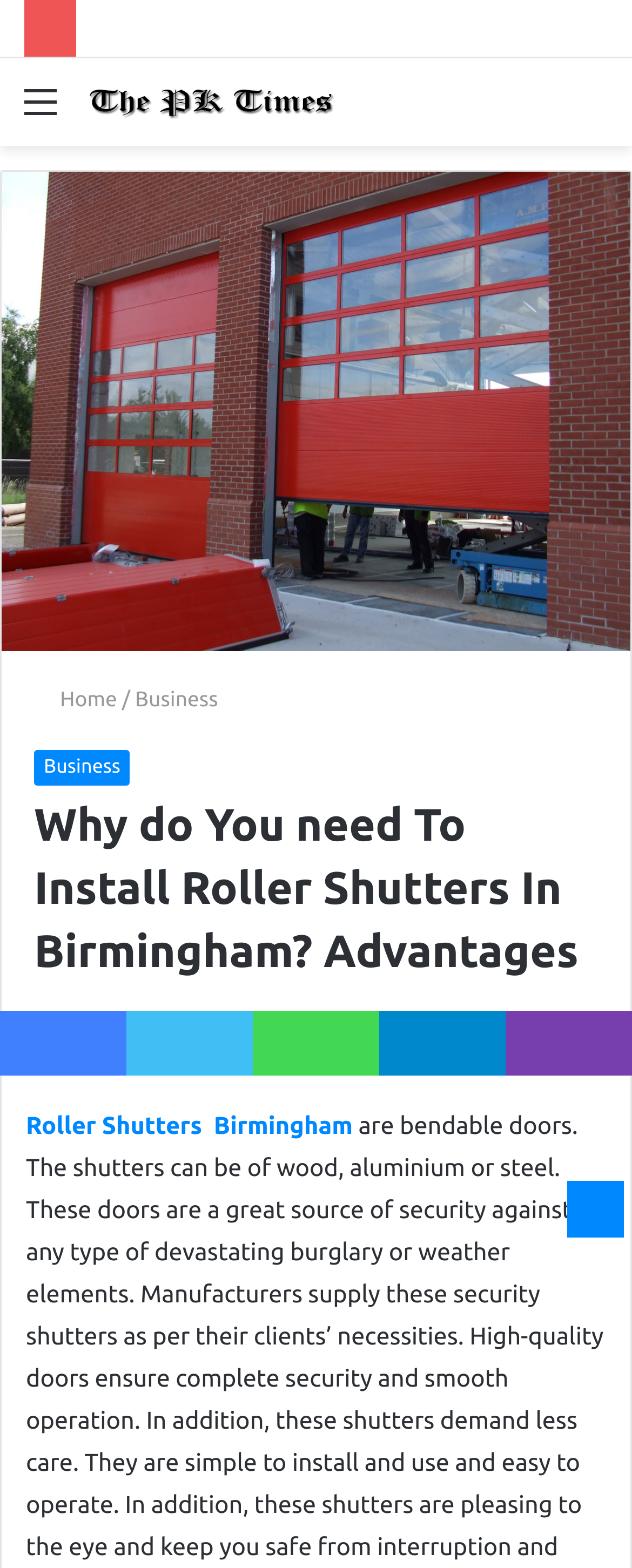Pinpoint the bounding box coordinates of the element you need to click to execute the following instruction: "Back to top". The bounding box should be represented by four float numbers between 0 and 1, in the format [left, top, right, bottom].

[0.897, 0.753, 0.987, 0.789]